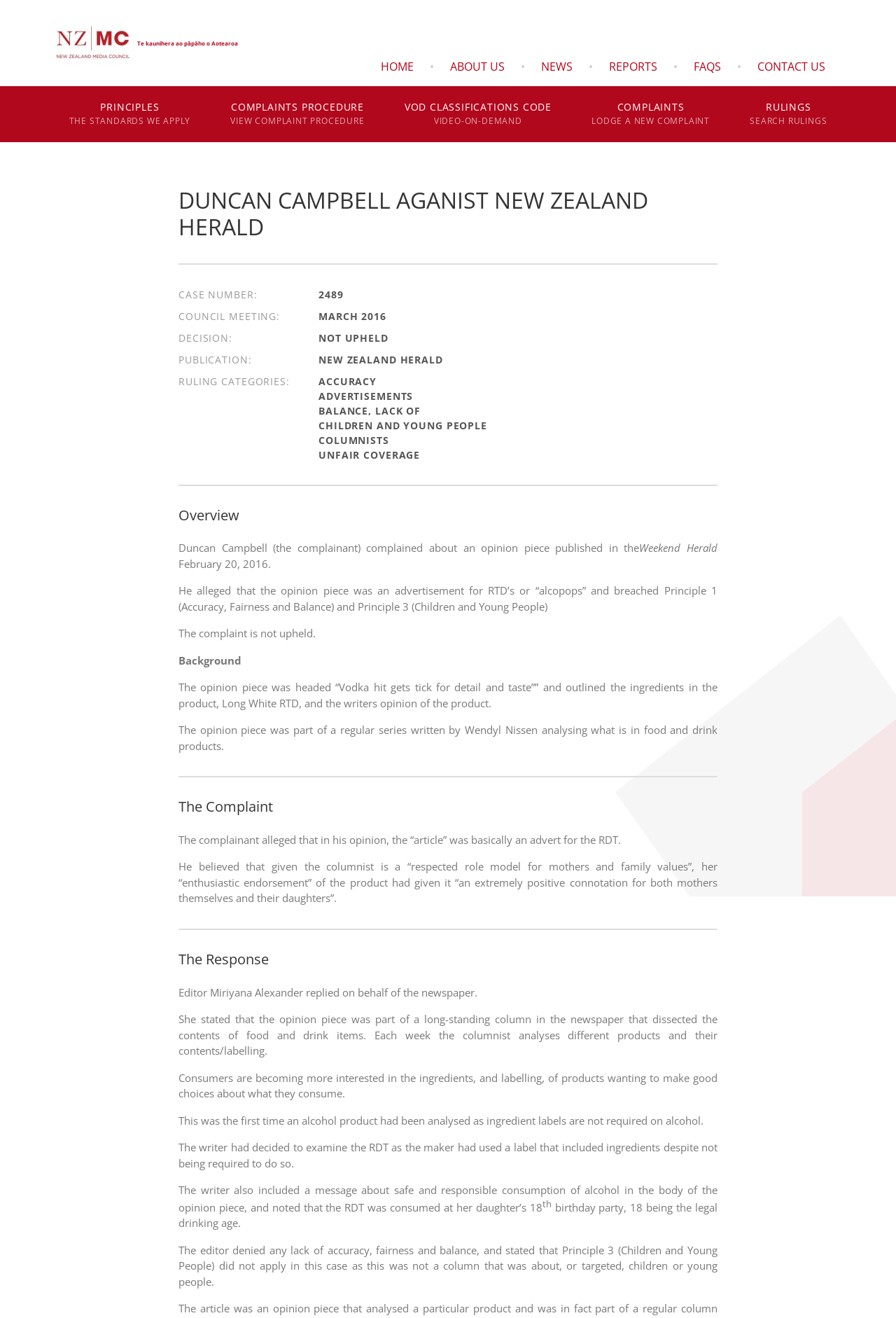Please find the bounding box coordinates in the format (top-left x, top-left y, bottom-right x, bottom-right y) for the given element description. Ensure the coordinates are floating point numbers between 0 and 1. Description: Complaints ProcedureView complaint procedure

[0.251, 0.065, 0.413, 0.108]